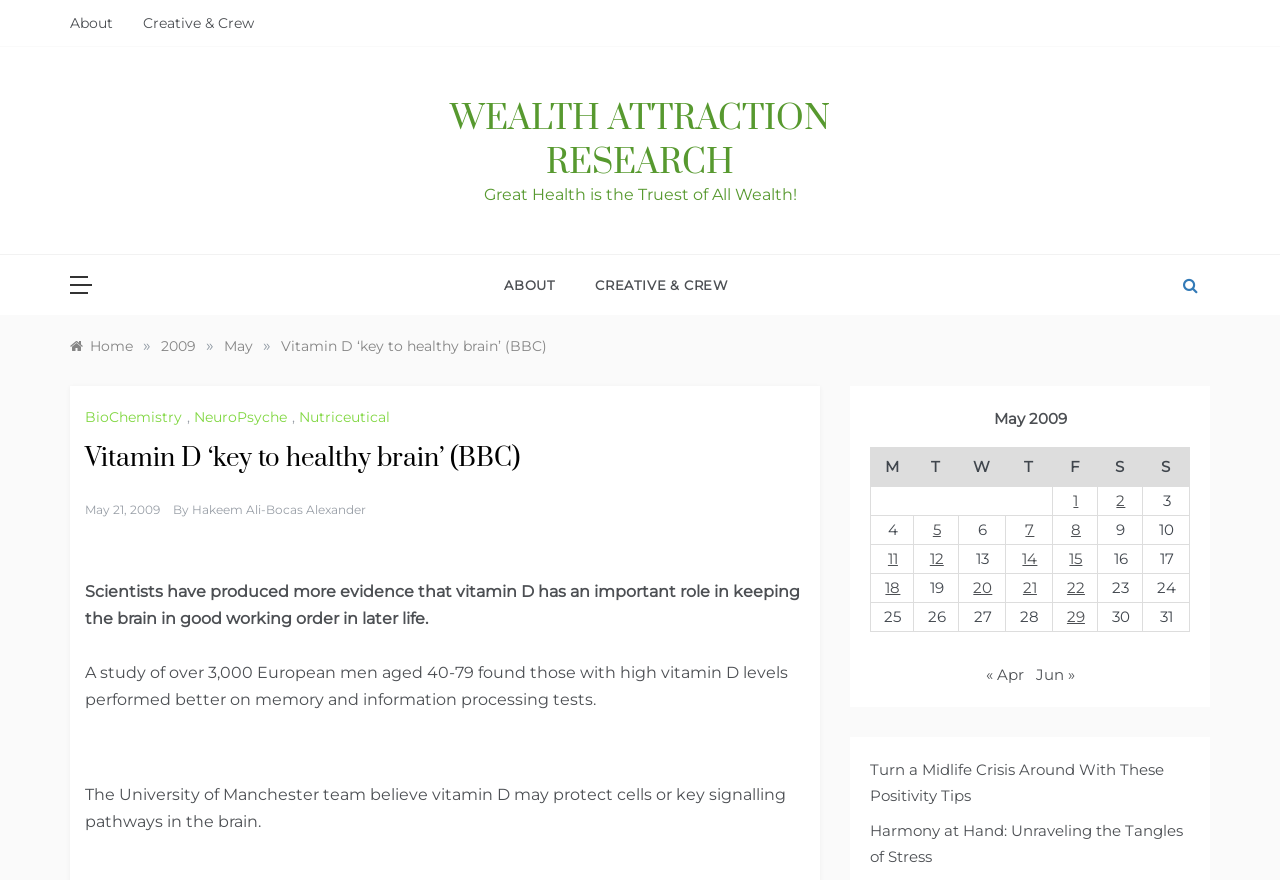What is the date of the article?
Answer the question with as much detail as you can, using the image as a reference.

The date of the article can be found in the article itself. The sentence 'May 21, 2009' indicates that the article was published on May 21, 2009.